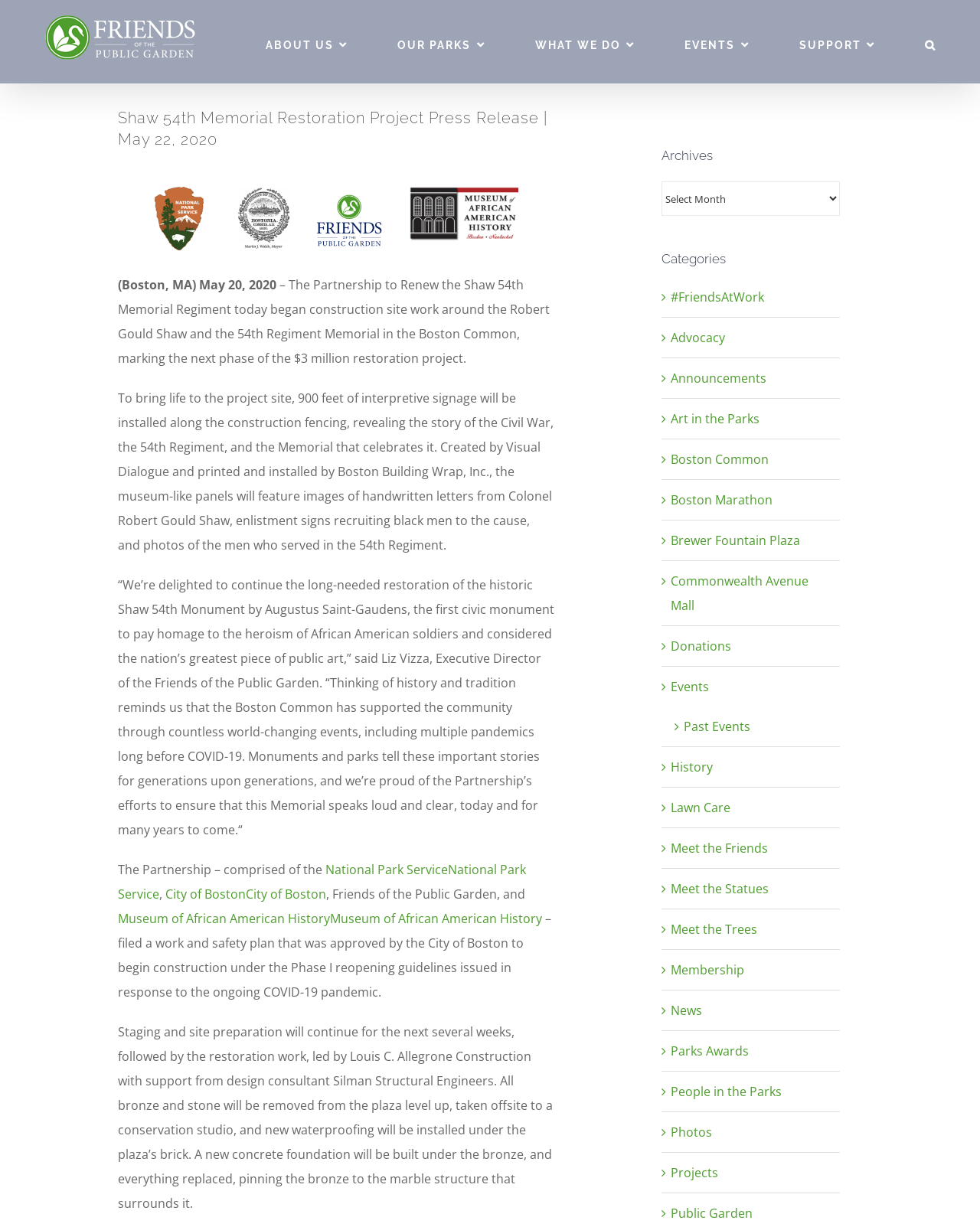Elaborate on the information and visuals displayed on the webpage.

This webpage is about the Shaw 54th Memorial Restoration Project Press Release, dated May 22, 2020, from Friends of the Public Garden. At the top left corner, there is a logo of Friends of the Public Garden, which is an image link. Next to the logo, there is a main menu navigation bar with five links: ABOUT US, OUR PARKS, WHAT WE DO, EVENTS, and SUPPORT. On the right side of the navigation bar, there is a search button.

Below the navigation bar, there is a heading that displays the title of the press release. Following the heading, there are four paragraphs of text that describe the restoration project, including the construction site work, interpretive signage, and quotes from the Executive Director of Friends of the Public Garden.

On the right side of the page, there are several sections, including Archives, Categories, and links to various topics such as FriendsAtWork, Advocacy, Announcements, and more. There are 25 links in total, each with a brief description or title.

At the bottom of the page, there is a "Go to Top" link, which allows users to quickly navigate back to the top of the page. Overall, the webpage has a simple and organized layout, with a focus on providing information about the Shaw 54th Memorial Restoration Project.